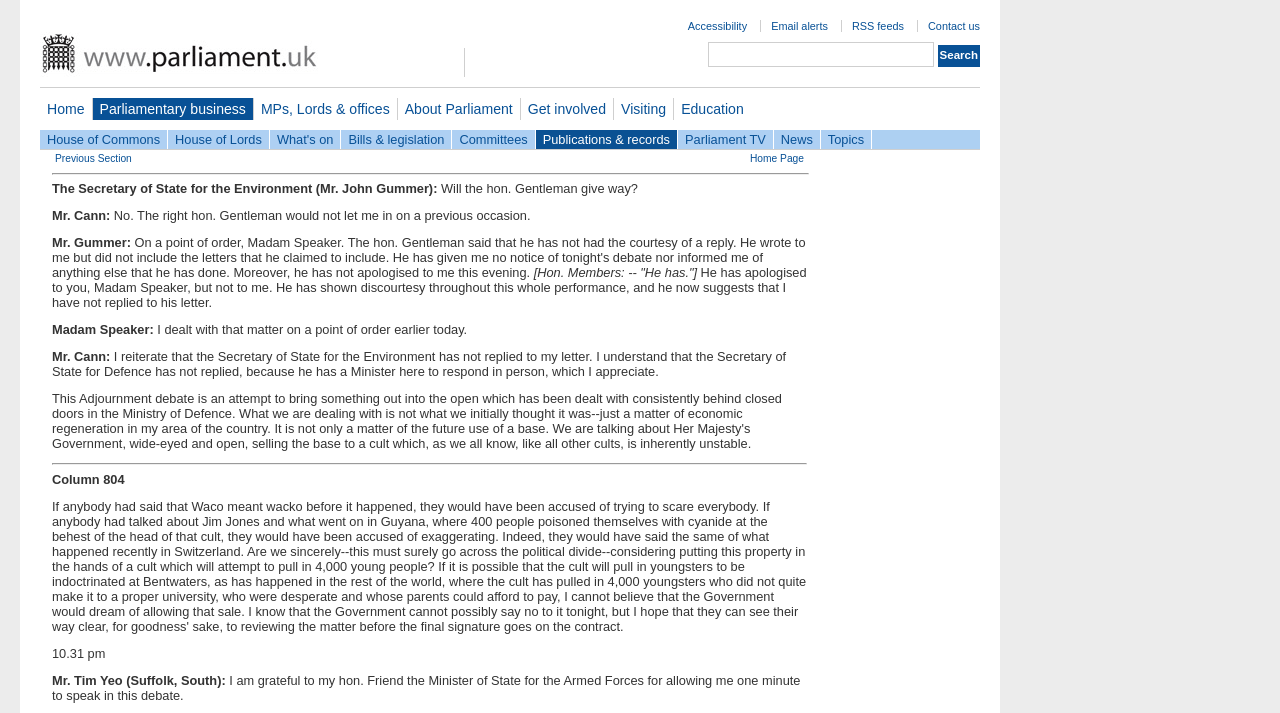Who is speaking in the first quote on the webpage?
Refer to the image and provide a one-word or short phrase answer.

The Secretary of State for the Environment